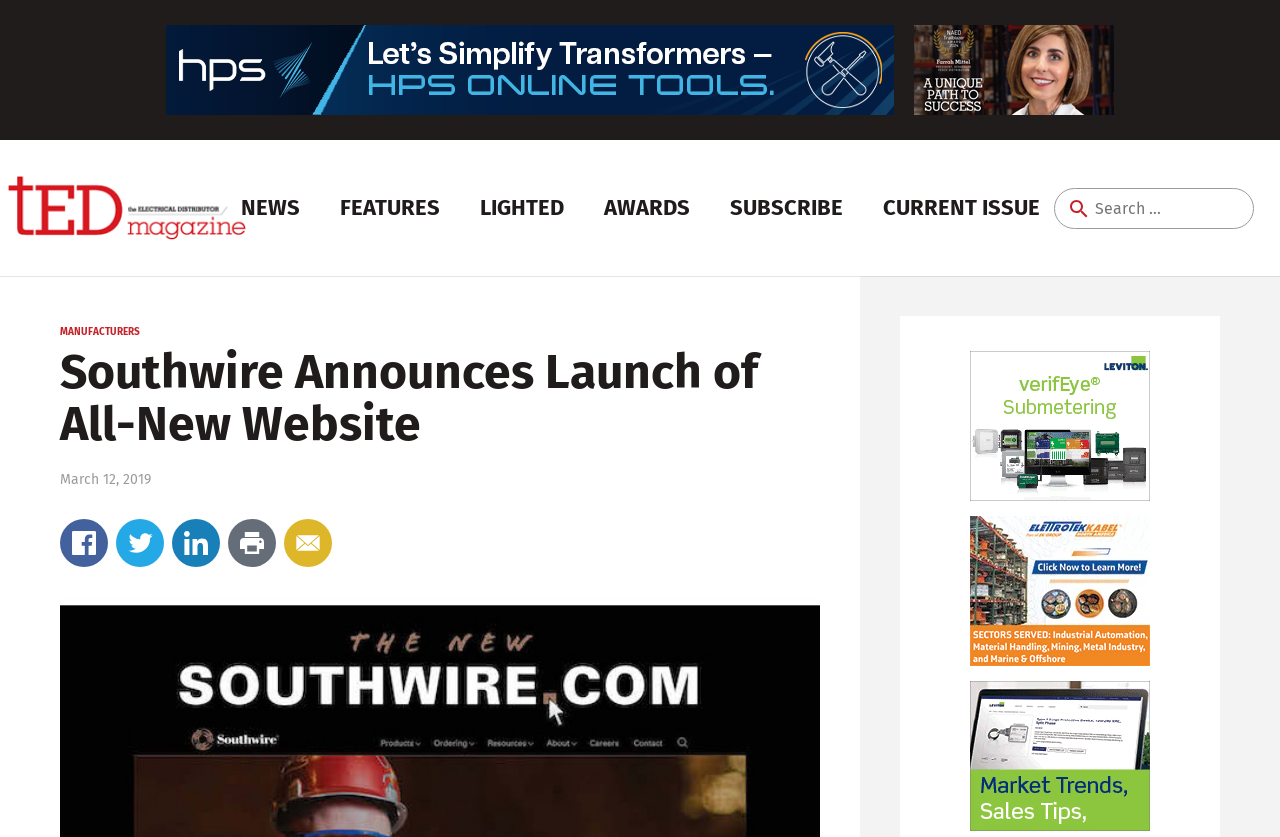Can you find and generate the webpage's heading?

Southwire Announces Launch of All-New Website